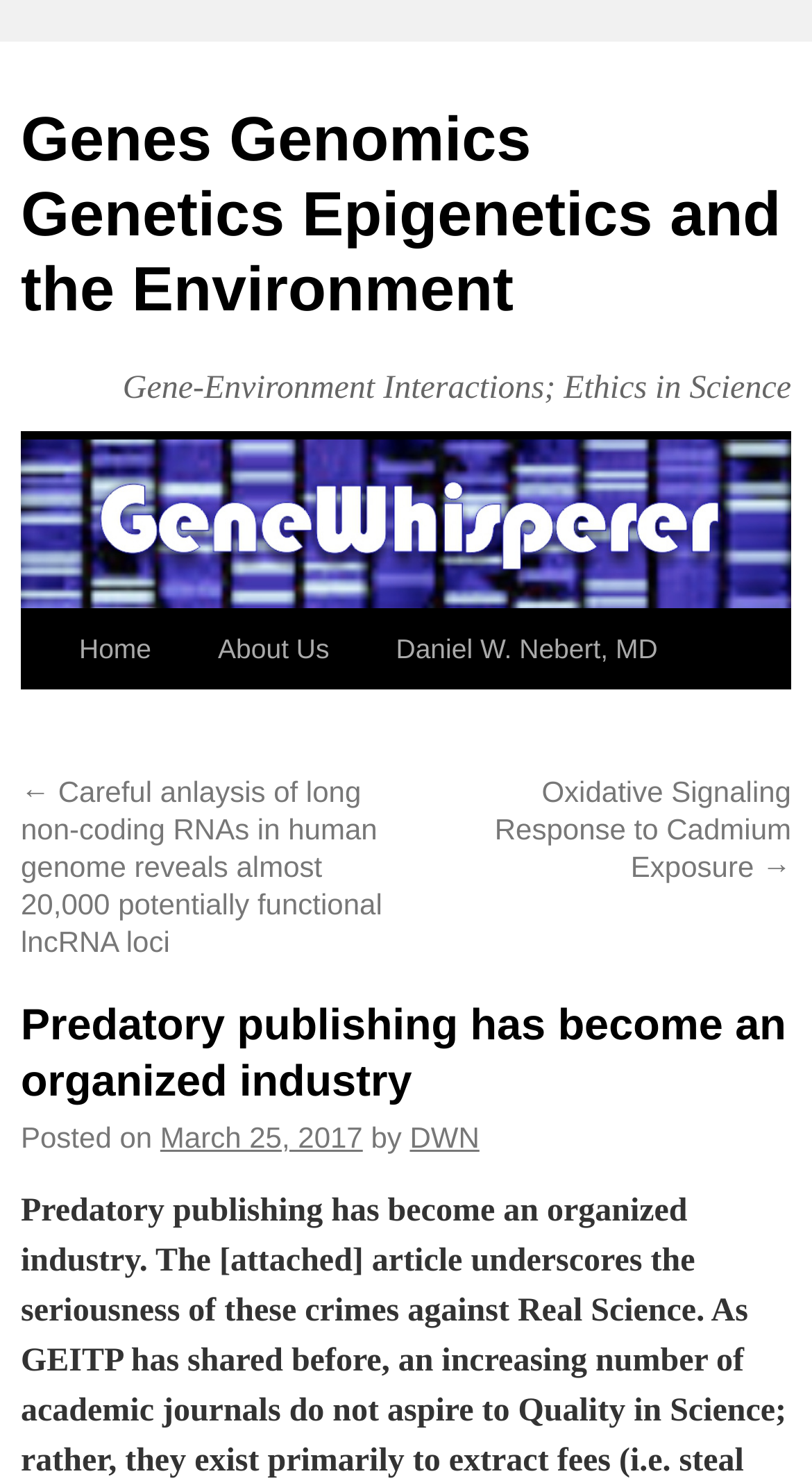When was the latest article posted?
Can you give a detailed and elaborate answer to the question?

The posting date of the latest article can be found in the main content area of the webpage, which is a link element with the text 'March 25, 2017'.